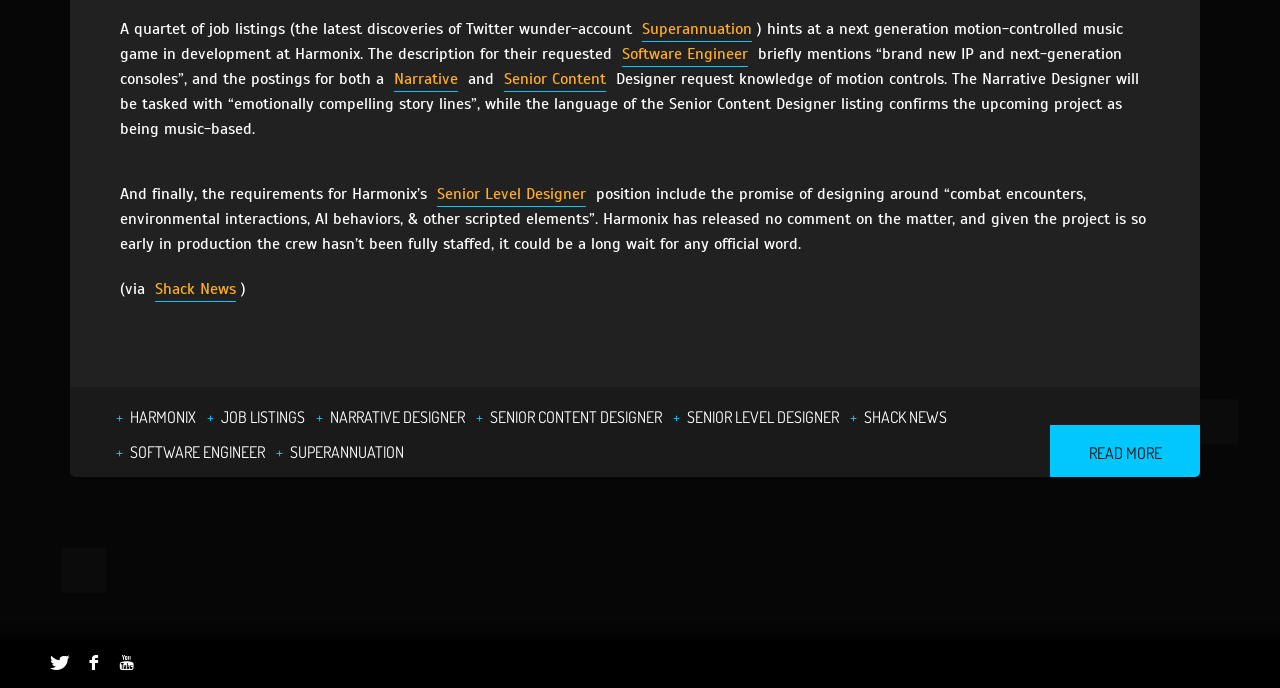Identify the bounding box coordinates for the UI element described as: "Senior Level Designer". The coordinates should be provided as four floats between 0 and 1: [left, top, right, bottom].

[0.341, 0.265, 0.458, 0.301]